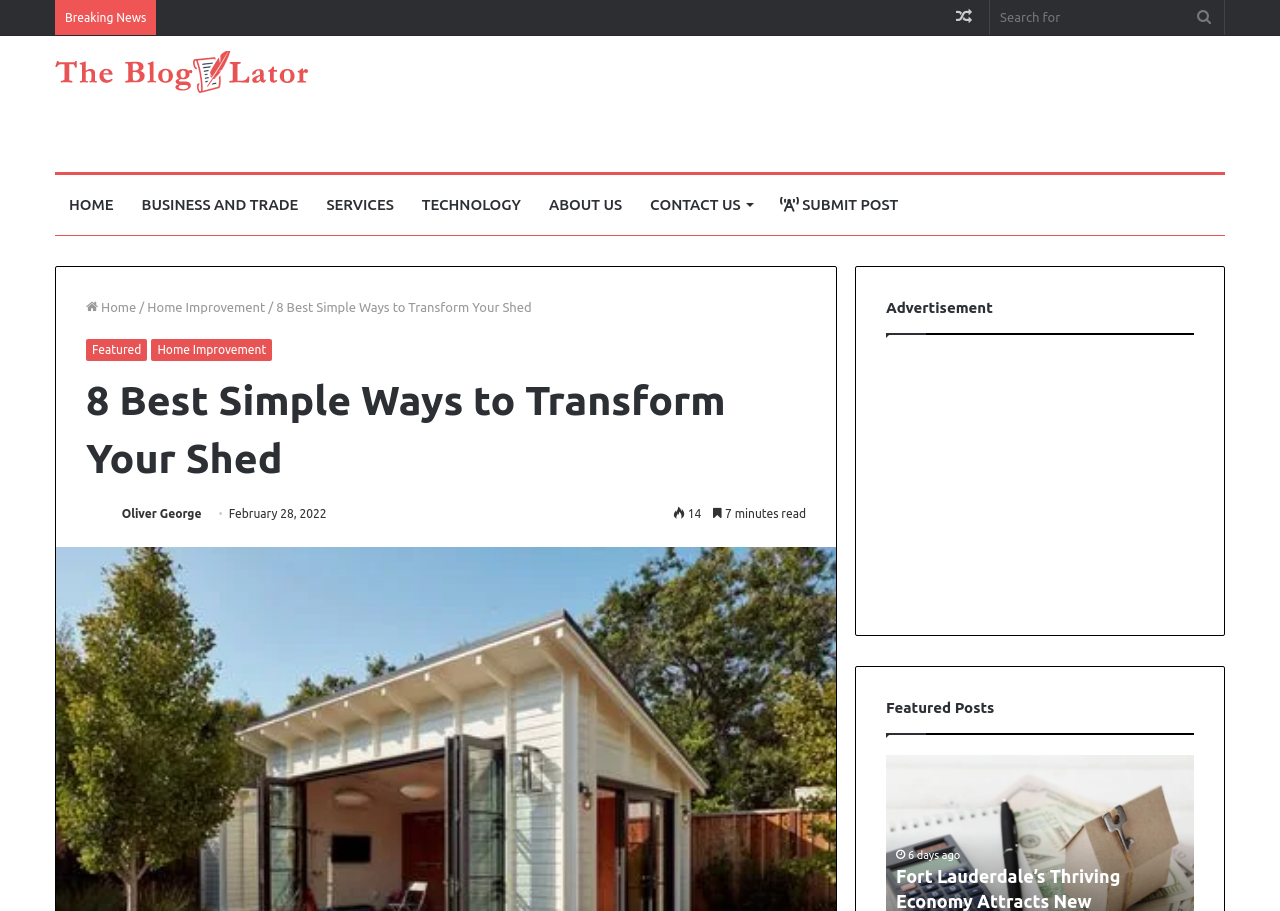Find the primary header on the webpage and provide its text.

8 Best Simple Ways to Transform Your Shed